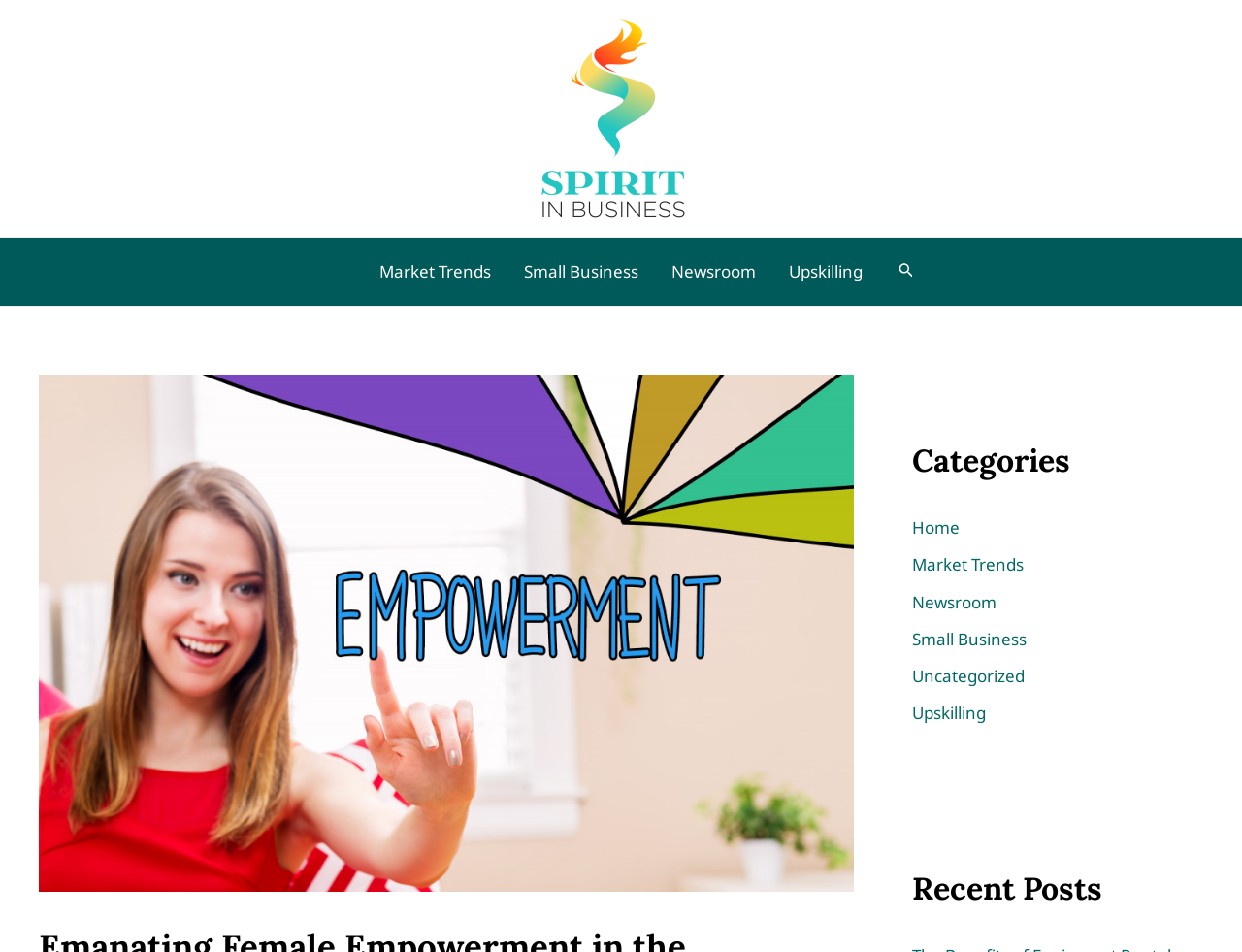Show me the bounding box coordinates of the clickable region to achieve the task as per the instruction: "read Recent Posts".

[0.734, 0.912, 0.969, 0.954]